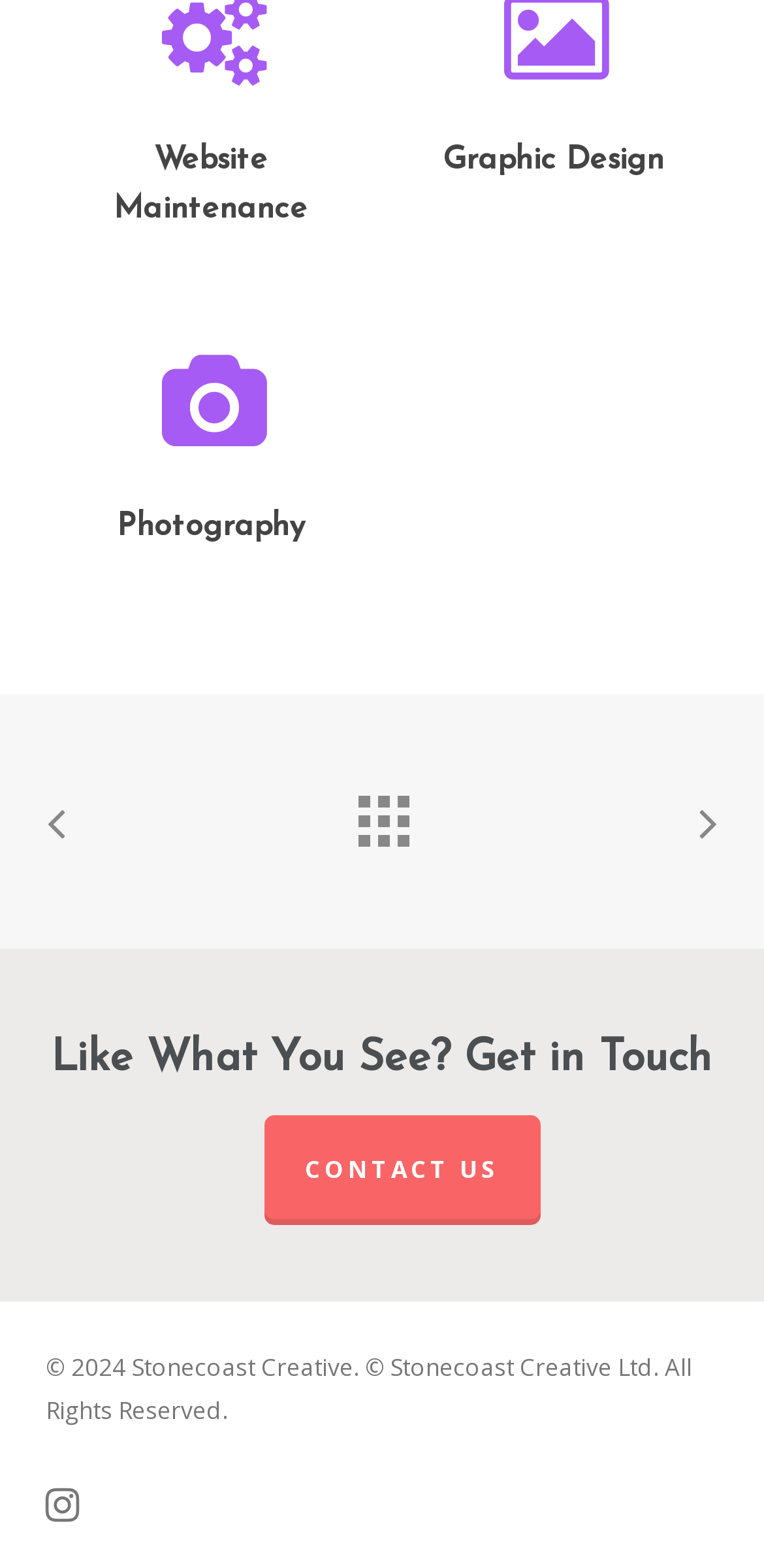How many links are there in the footer?
Please provide a single word or phrase as the answer based on the screenshot.

3